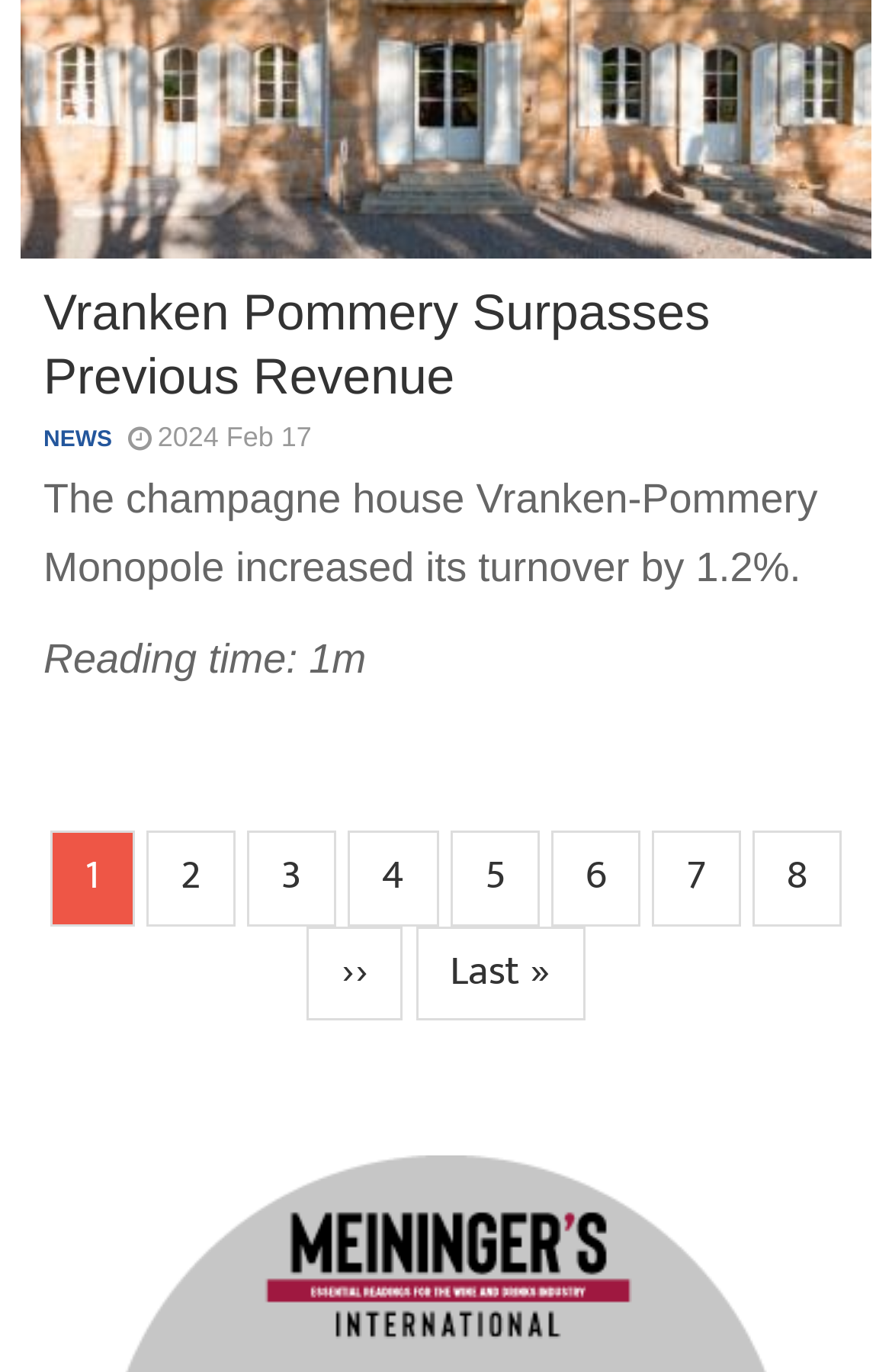Determine the bounding box coordinates for the area that needs to be clicked to fulfill this task: "View page 2". The coordinates must be given as four float numbers between 0 and 1, i.e., [left, top, right, bottom].

[0.164, 0.605, 0.264, 0.675]